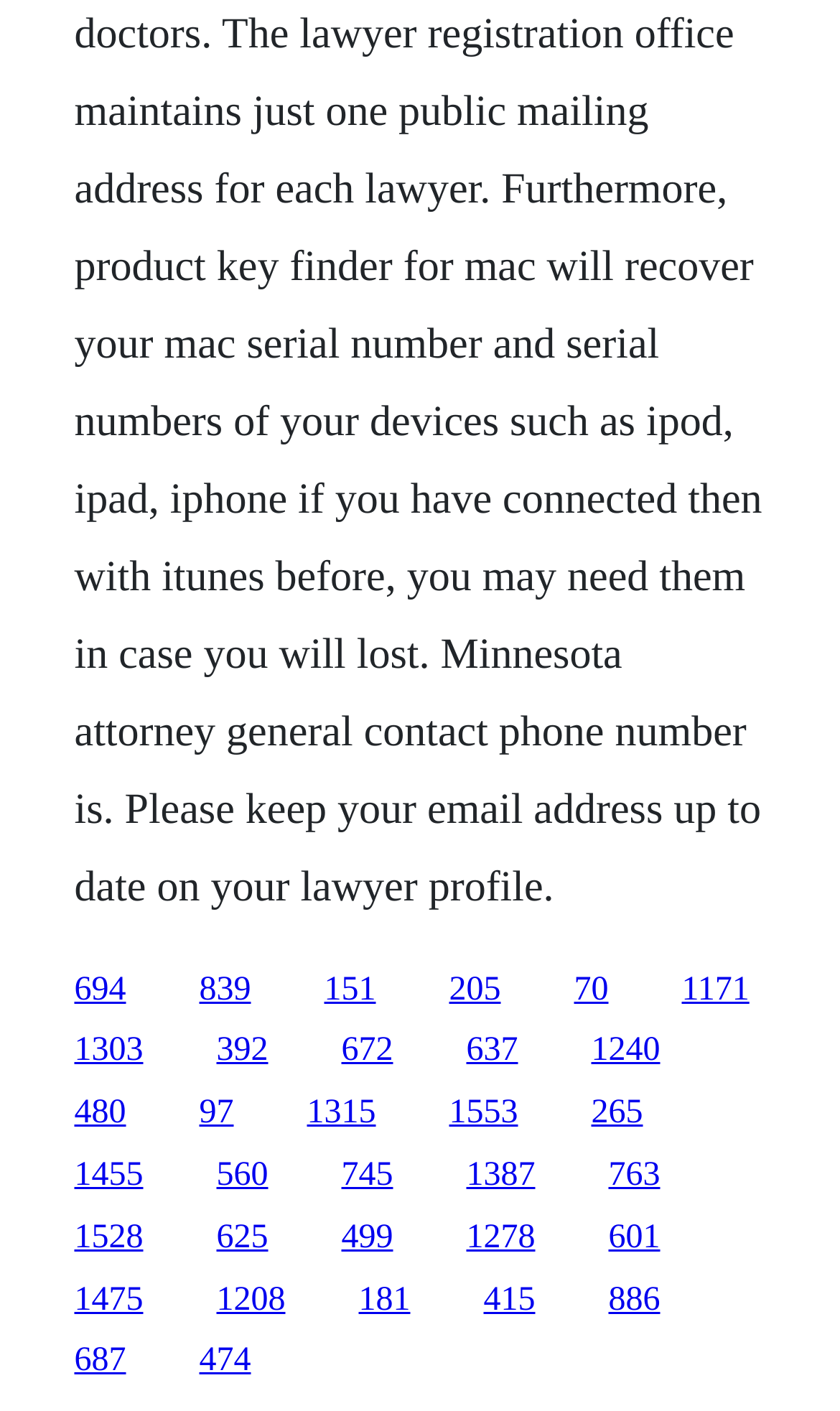Indicate the bounding box coordinates of the element that needs to be clicked to satisfy the following instruction: "follow the thirteenth link". The coordinates should be four float numbers between 0 and 1, i.e., [left, top, right, bottom].

[0.535, 0.776, 0.617, 0.802]